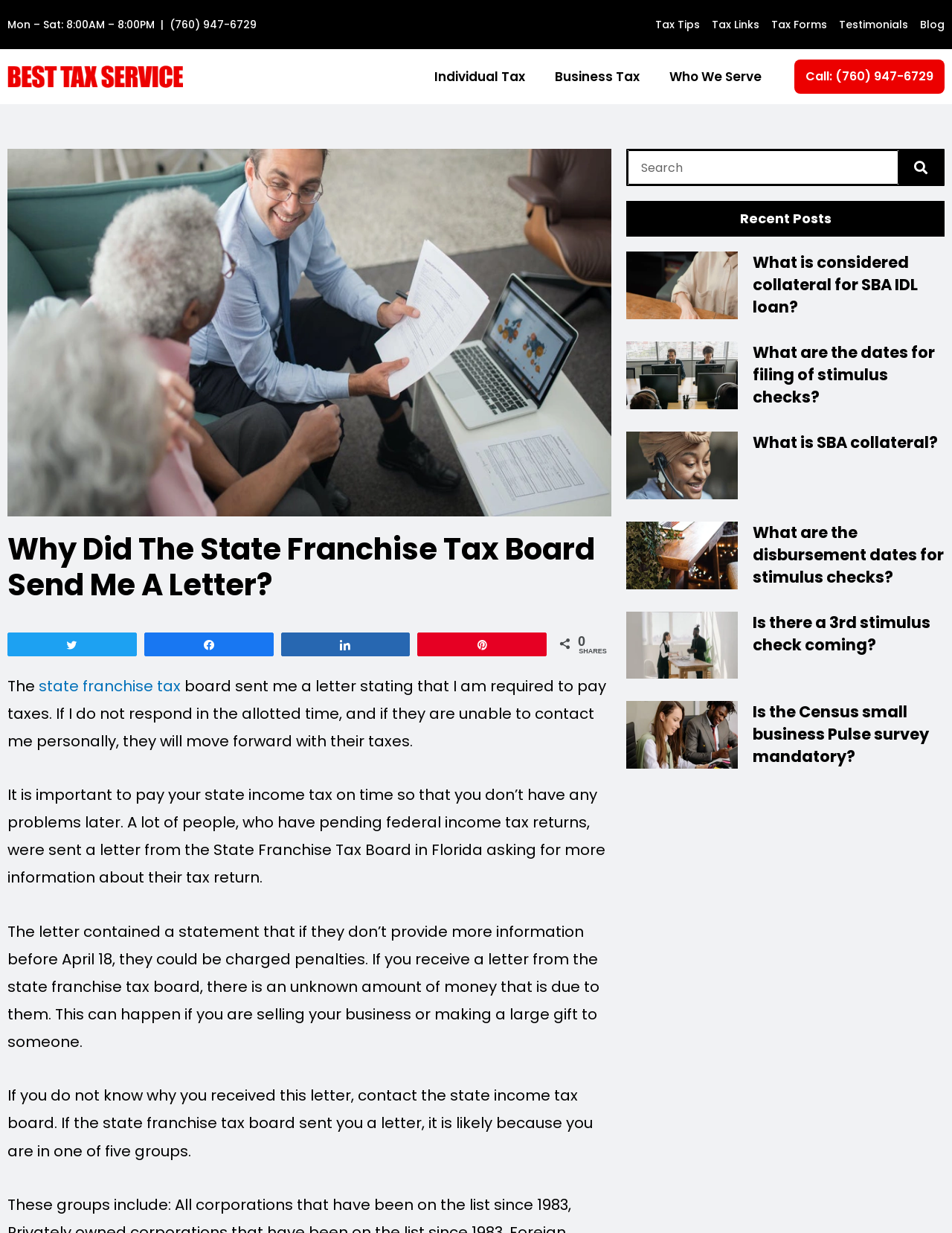Find the bounding box coordinates of the element I should click to carry out the following instruction: "Click on the 'Tax Tips' link".

[0.688, 0.012, 0.735, 0.028]